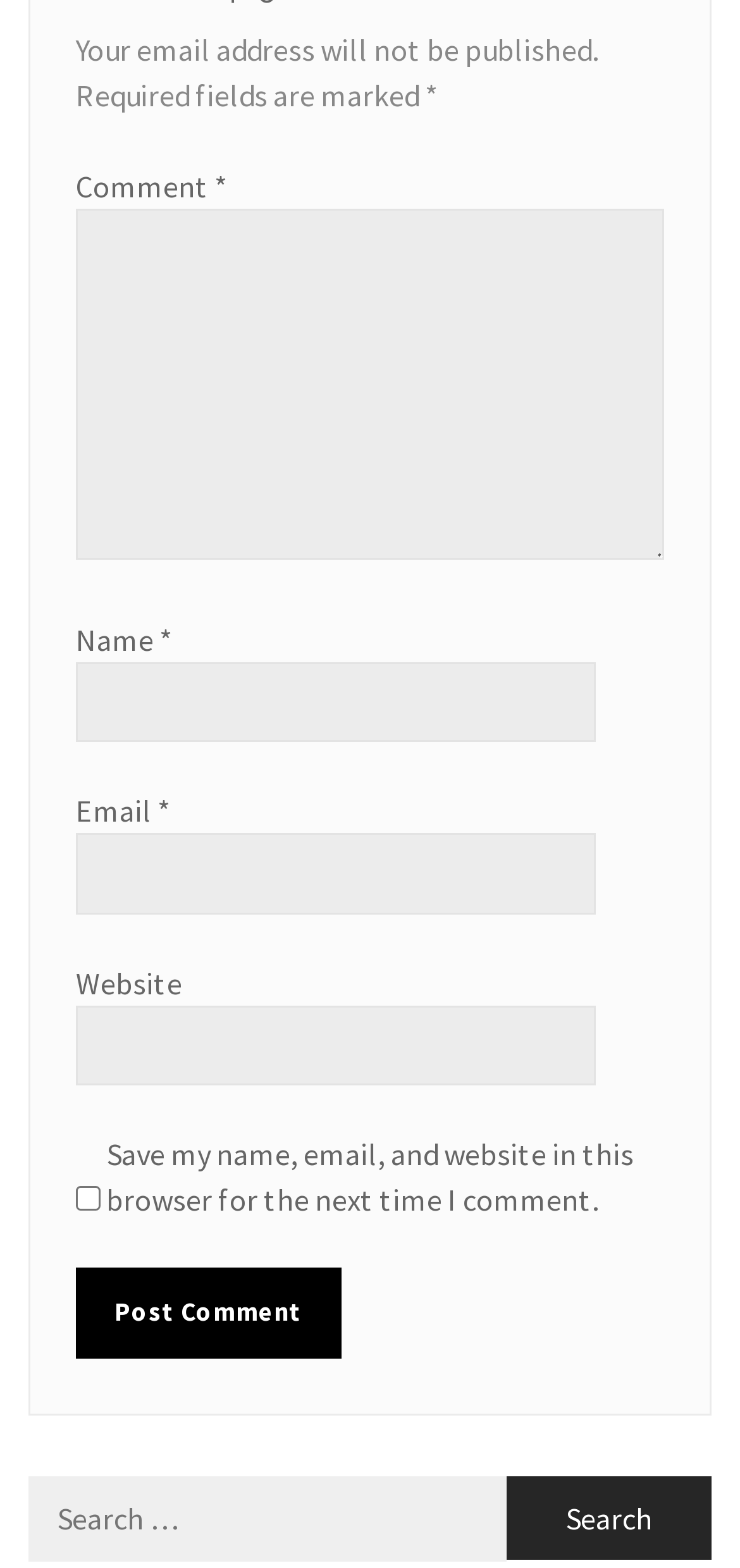Please find the bounding box for the following UI element description. Provide the coordinates in (top-left x, top-left y, bottom-right x, bottom-right y) format, with values between 0 and 1: name="submit" value="Post Comment"

[0.103, 0.809, 0.461, 0.866]